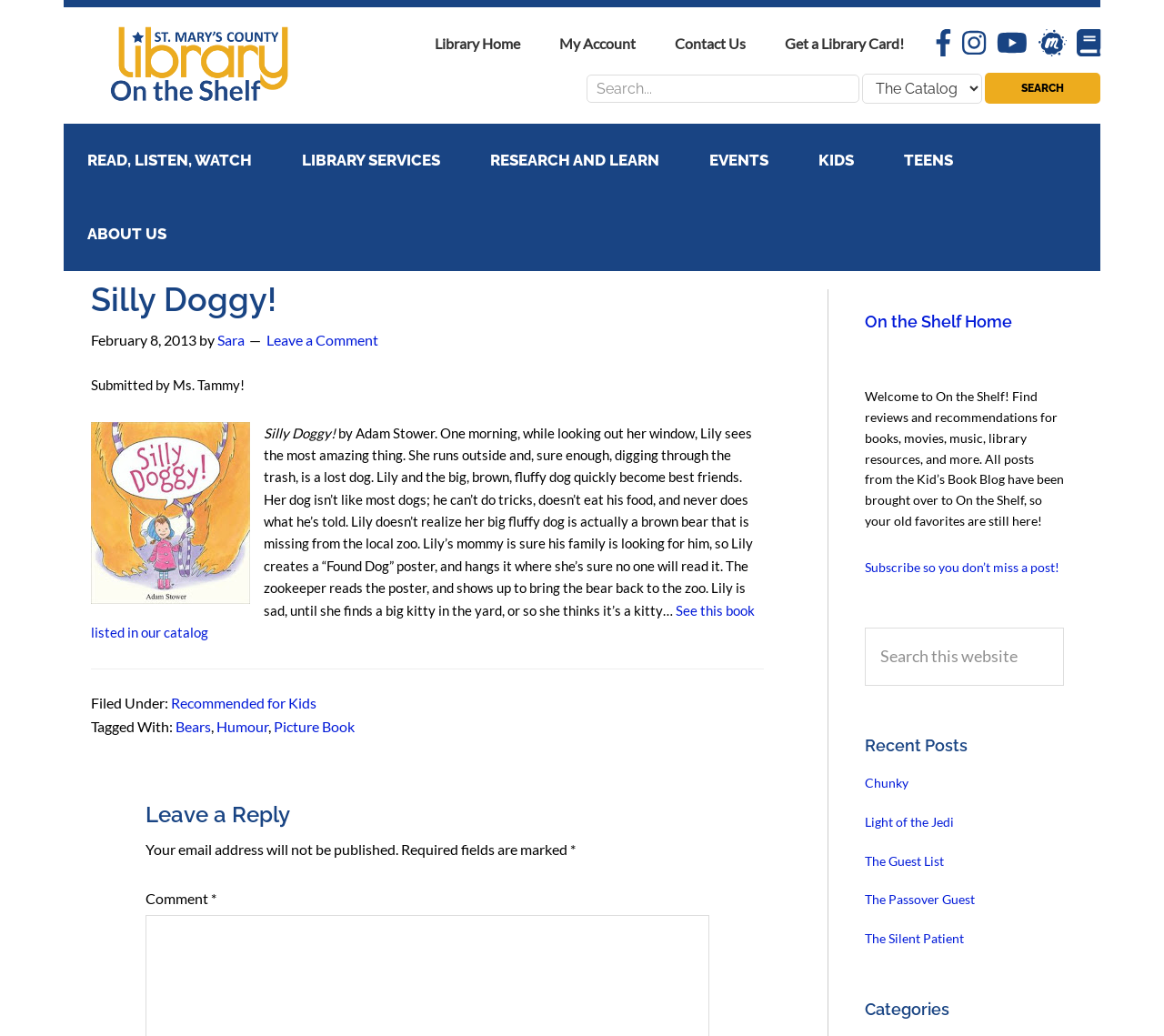Give an extensive and precise description of the webpage.

The webpage is titled "Silly Doggy!" and appears to be a blog post about a children's book. At the top of the page, there are several links to skip to different sections of the page, including primary navigation, main content, and primary sidebar. Below these links, there are several social media links, including Facebook, Instagram, YouTube, Meetup, and On the Shelf Blog.

The main content of the page is divided into two sections. On the left side, there is a navigation menu with several links, including "READ, LISTEN, WATCH", "LIBRARY SERVICES", "RESEARCH AND LEARN", "EVENTS", "KIDS", "TEENS", and "ABOUT US". Below this menu, there is a search bar with a button to search for specific content.

On the right side of the page, there is a blog post about the book "Silly Doggy!" by Adam Stower. The post includes a brief summary of the book, which is about a girl named Lily who finds a lost dog that turns out to be a bear from the local zoo. The post also includes a link to see the book listed in the catalog.

Below the blog post, there is a section for reader interactions, where users can leave a comment or reply to the post. There is also a section for primary sidebar, which includes a heading "On the Shelf Home" and a brief welcome message. Below this, there is a search bar to search the website, a section for recent posts, and a section for categories.

Throughout the page, there are several links and buttons to navigate to different sections or perform specific actions. The overall layout is organized and easy to follow, with clear headings and concise text.